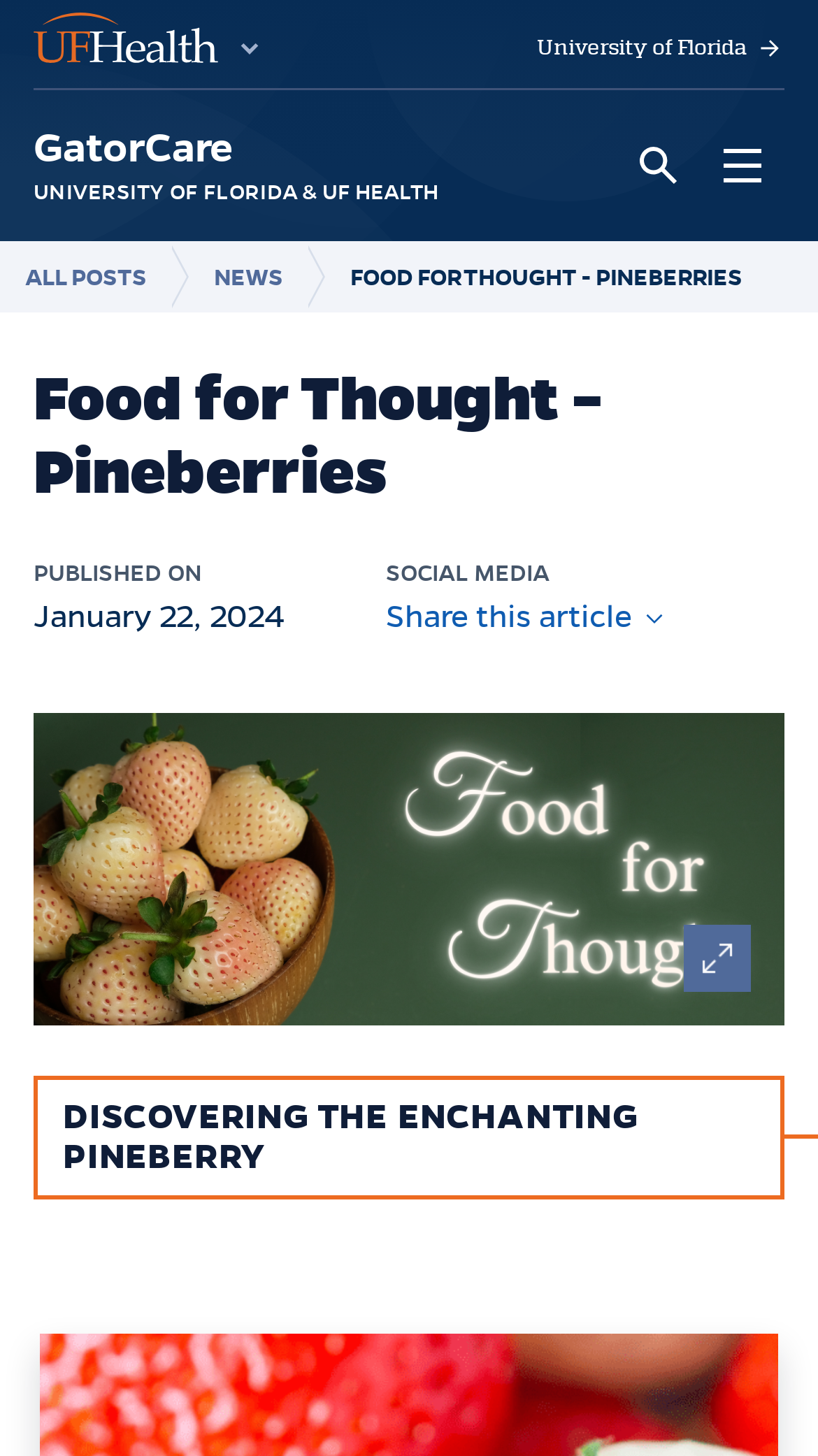Provide the bounding box coordinates of the HTML element described by the text: "University of Florida".

[0.656, 0.023, 0.959, 0.043]